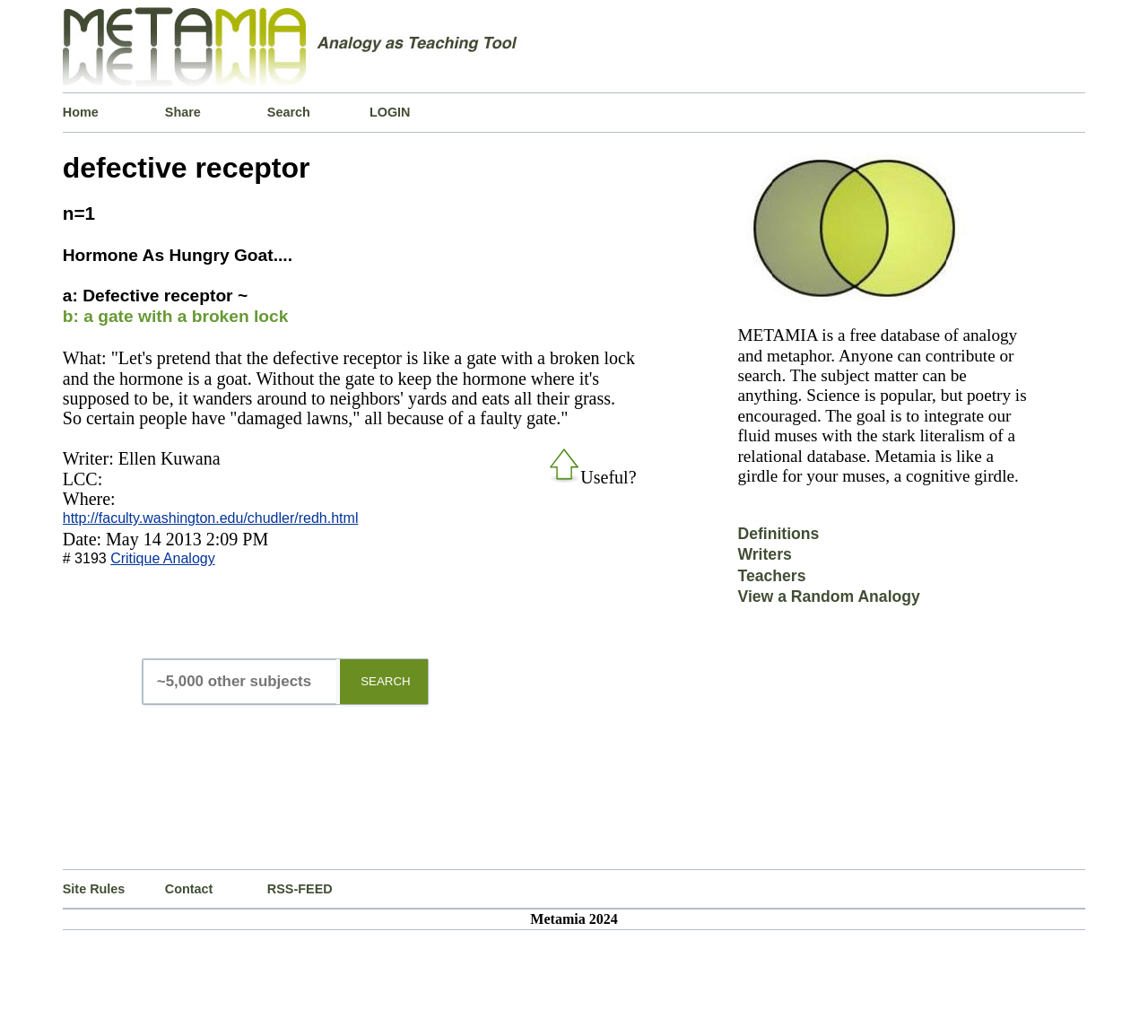Identify the bounding box for the given UI element using the description provided. Coordinates should be in the format (top-left x, top-left y, bottom-right x, bottom-right y) and must be between 0 and 1. Here is the description: CTO & Tech Leaders

None